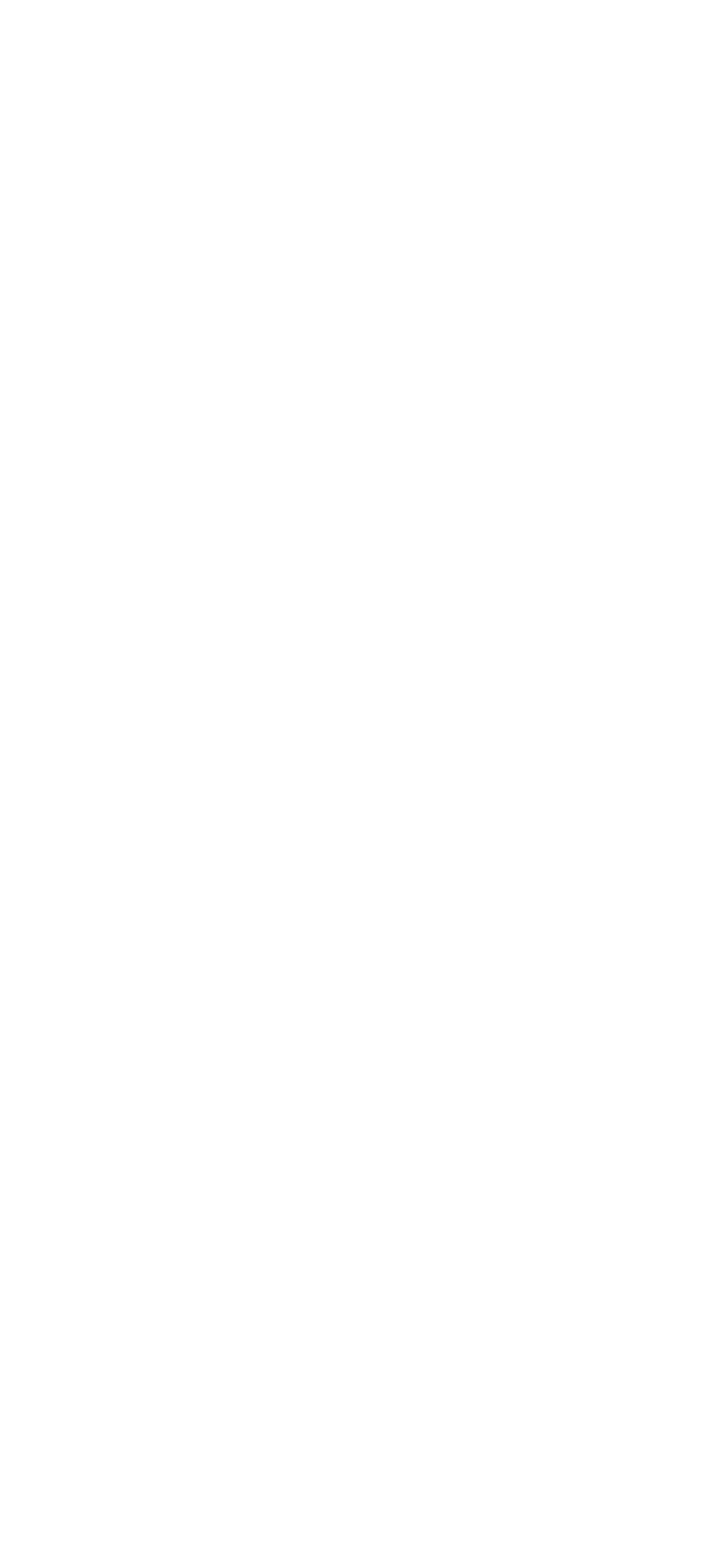Using floating point numbers between 0 and 1, provide the bounding box coordinates in the format (top-left x, top-left y, bottom-right x, bottom-right y). Locate the UI element described here: Expand/collapse navigation

None